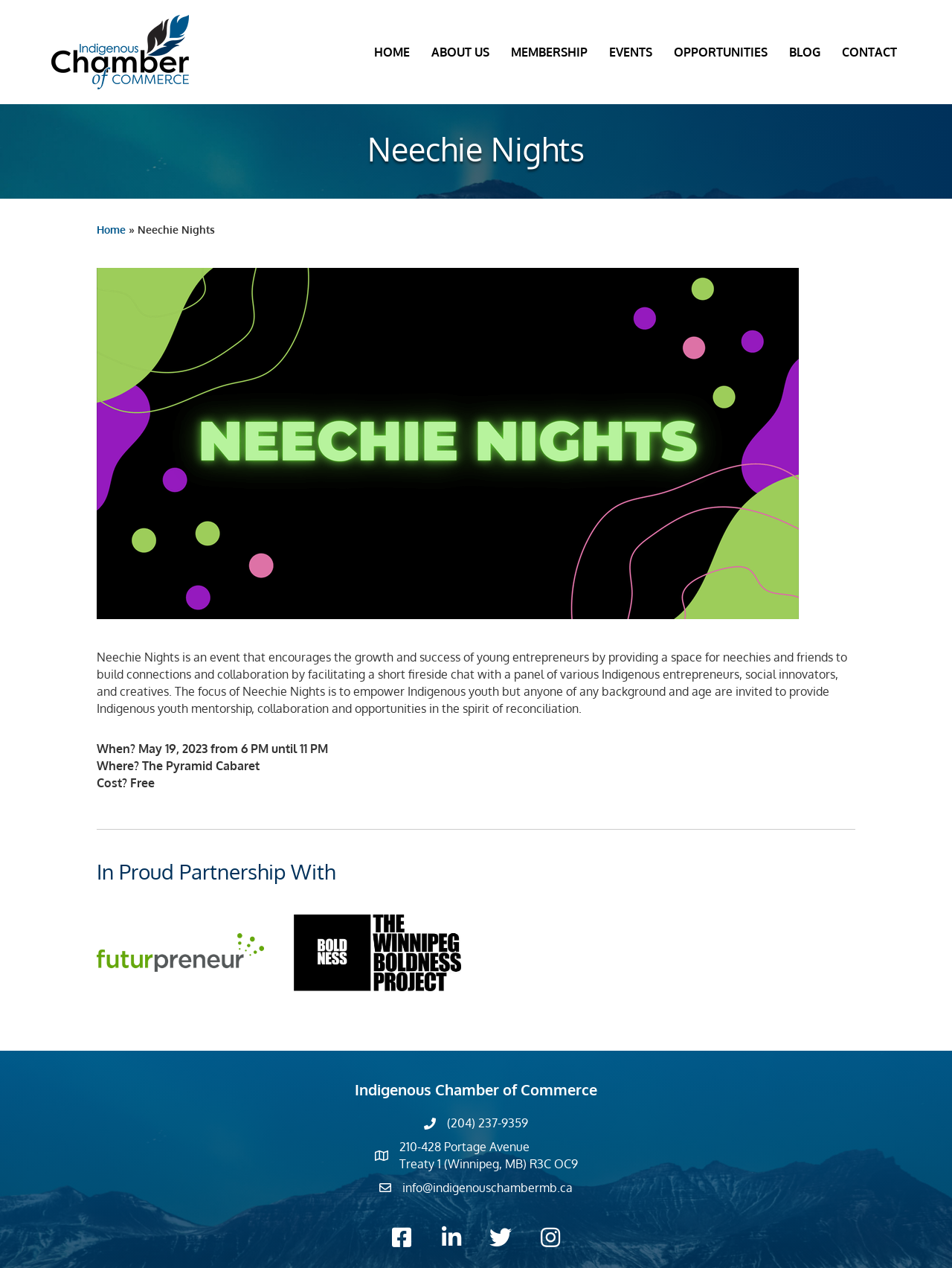What is the date of the event? Observe the screenshot and provide a one-word or short phrase answer.

May 19, 2023